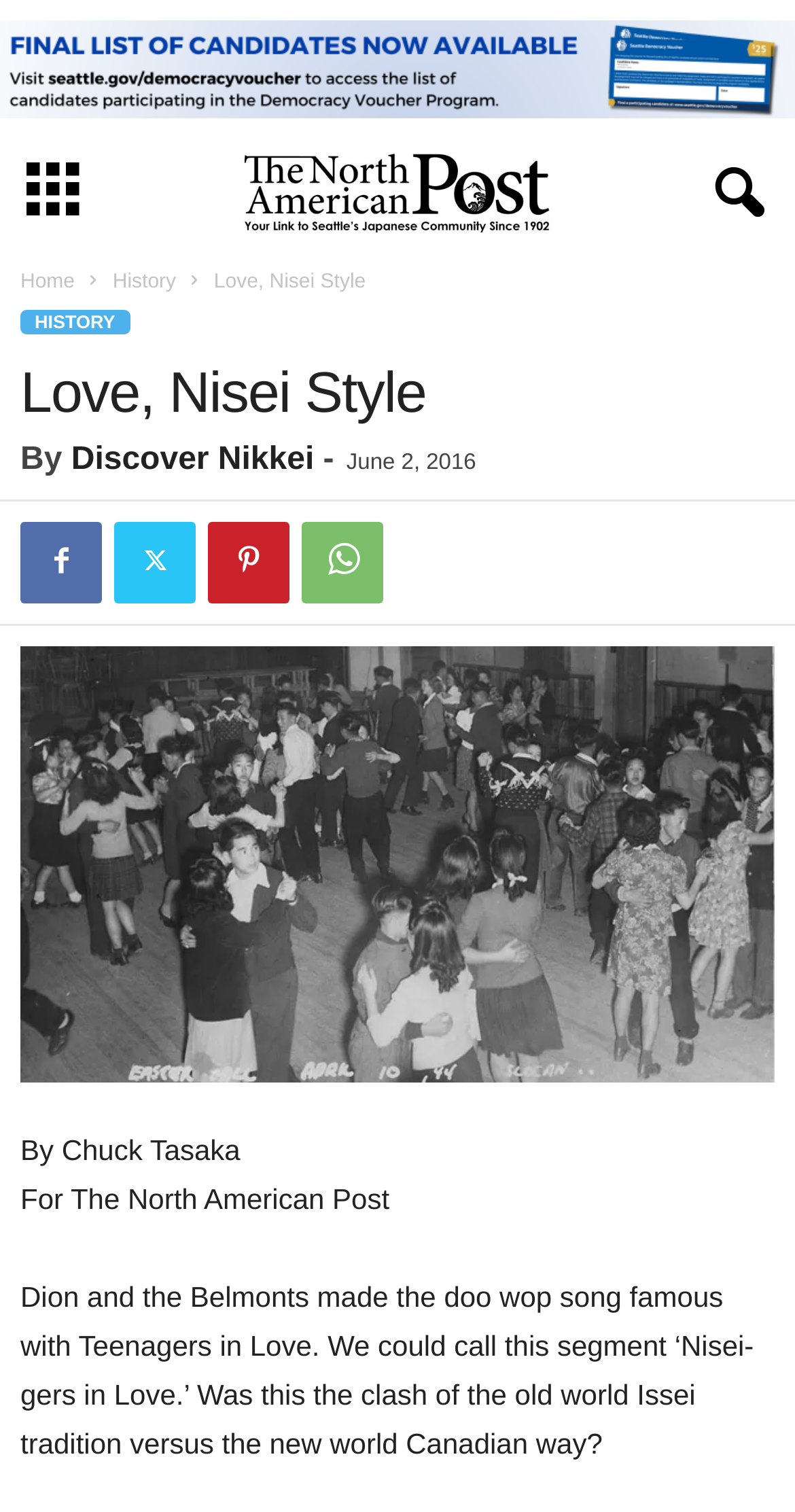Locate the bounding box of the UI element defined by this description: "Discover Nikkei". The coordinates should be given as four float numbers between 0 and 1, formatted as [left, top, right, bottom].

[0.09, 0.293, 0.395, 0.316]